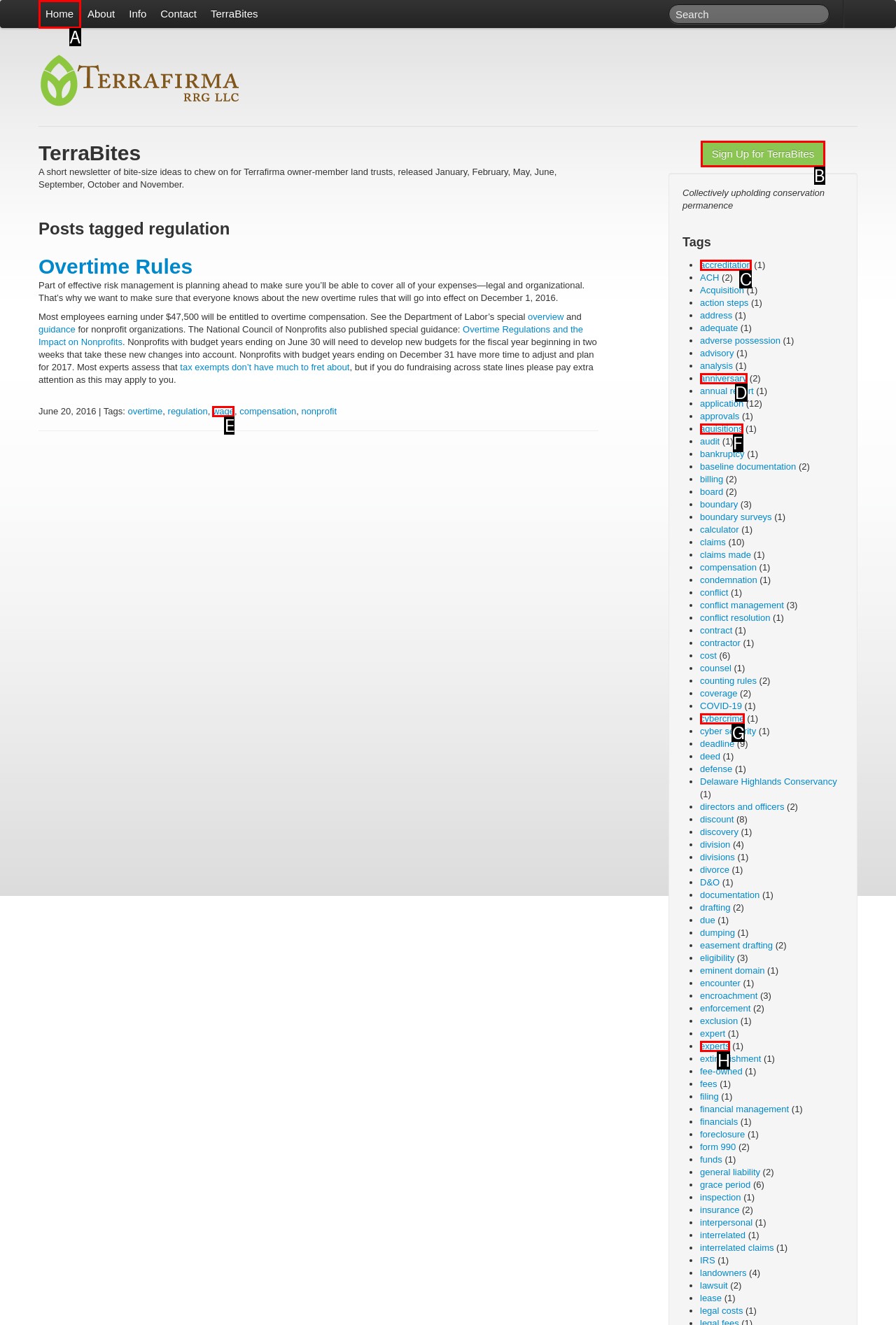From the given choices, identify the element that matches: Sign Up for TerraBites
Answer with the letter of the selected option.

B